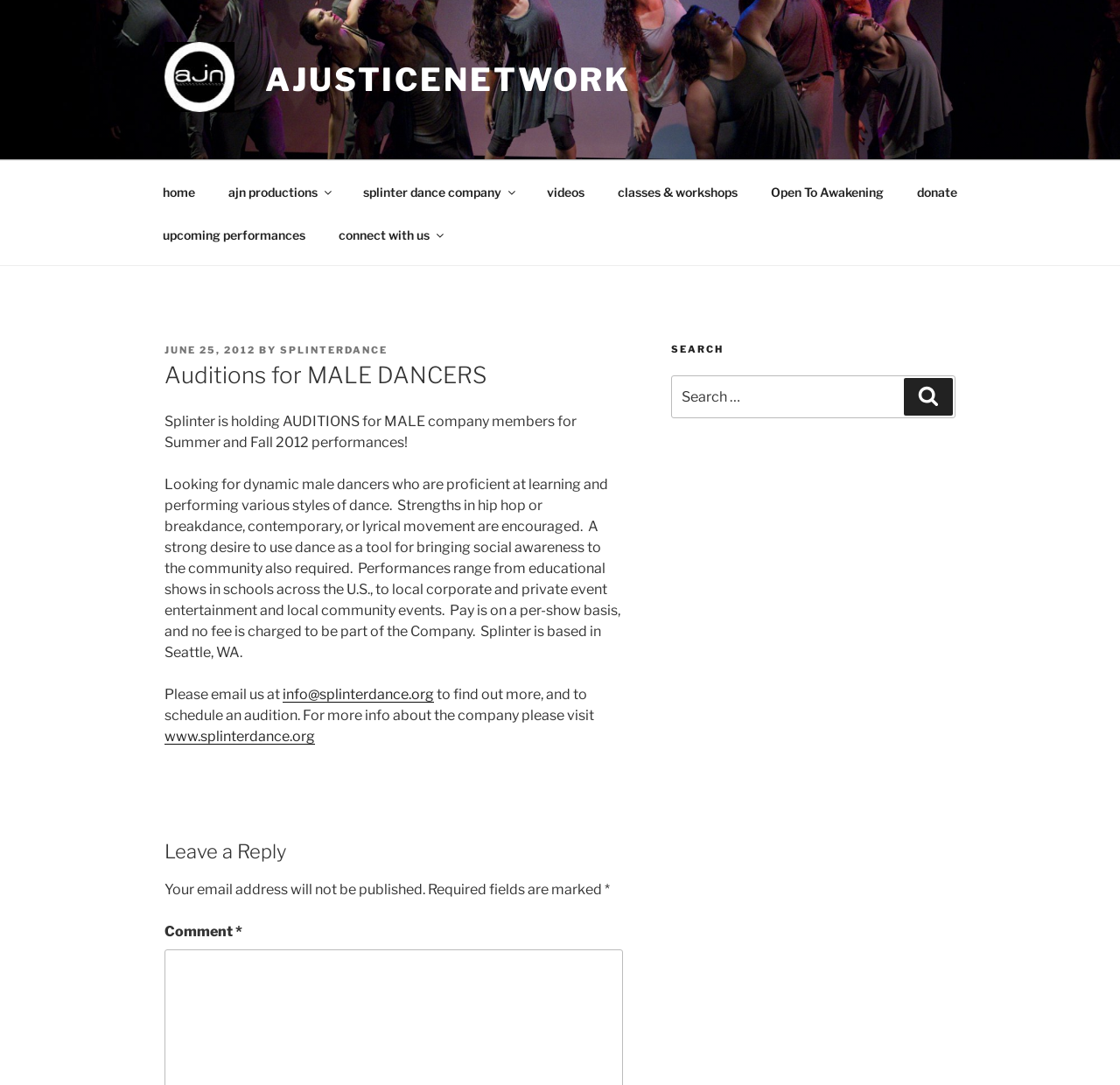Locate and generate the text content of the webpage's heading.

Auditions for MALE DANCERS